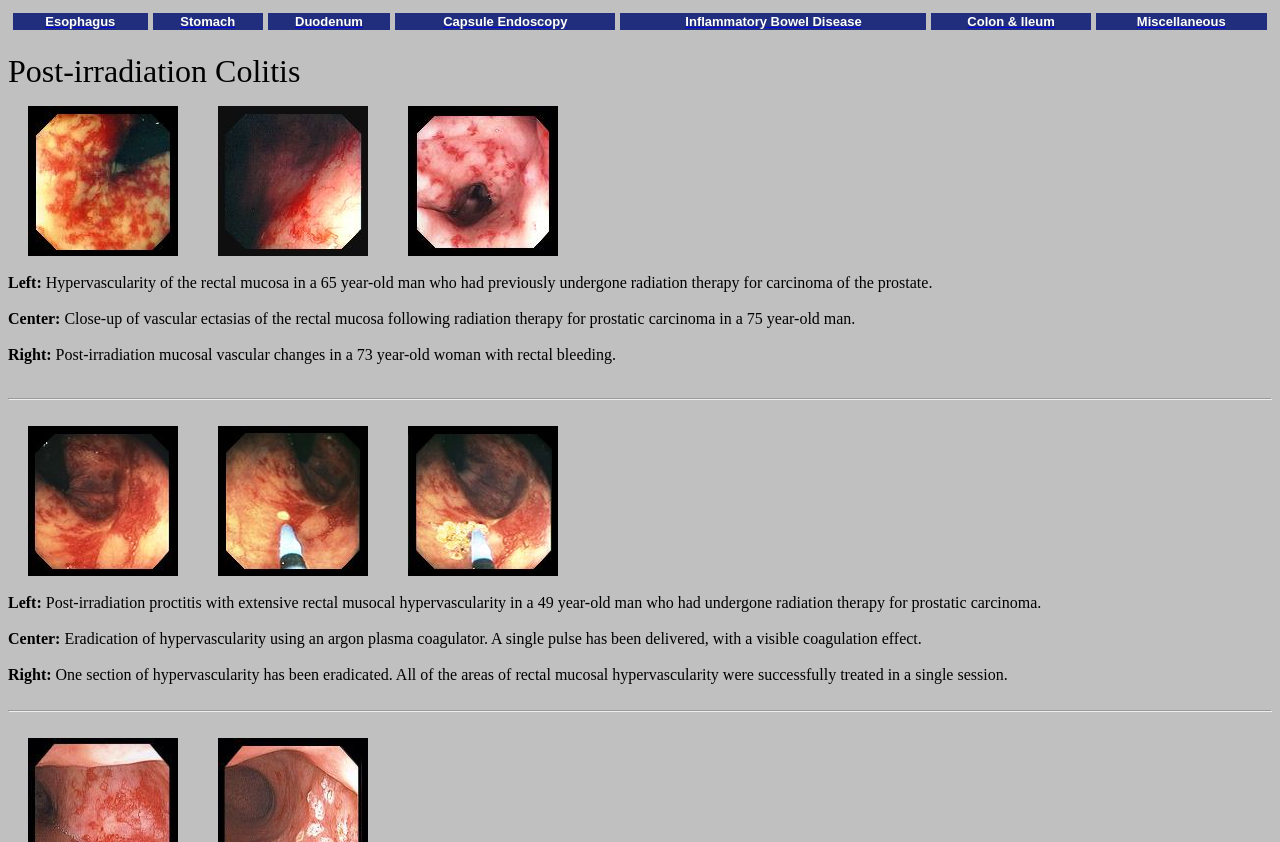Based on the visual content of the image, answer the question thoroughly: What is the purpose of the argon plasma coagulator?

According to the text 'Eradication of hypervascularity using an argon plasma coagulator. A single pulse has been delivered, with a visible coagulation effect.', the purpose of the argon plasma coagulator is to eradicate hypervascularity.